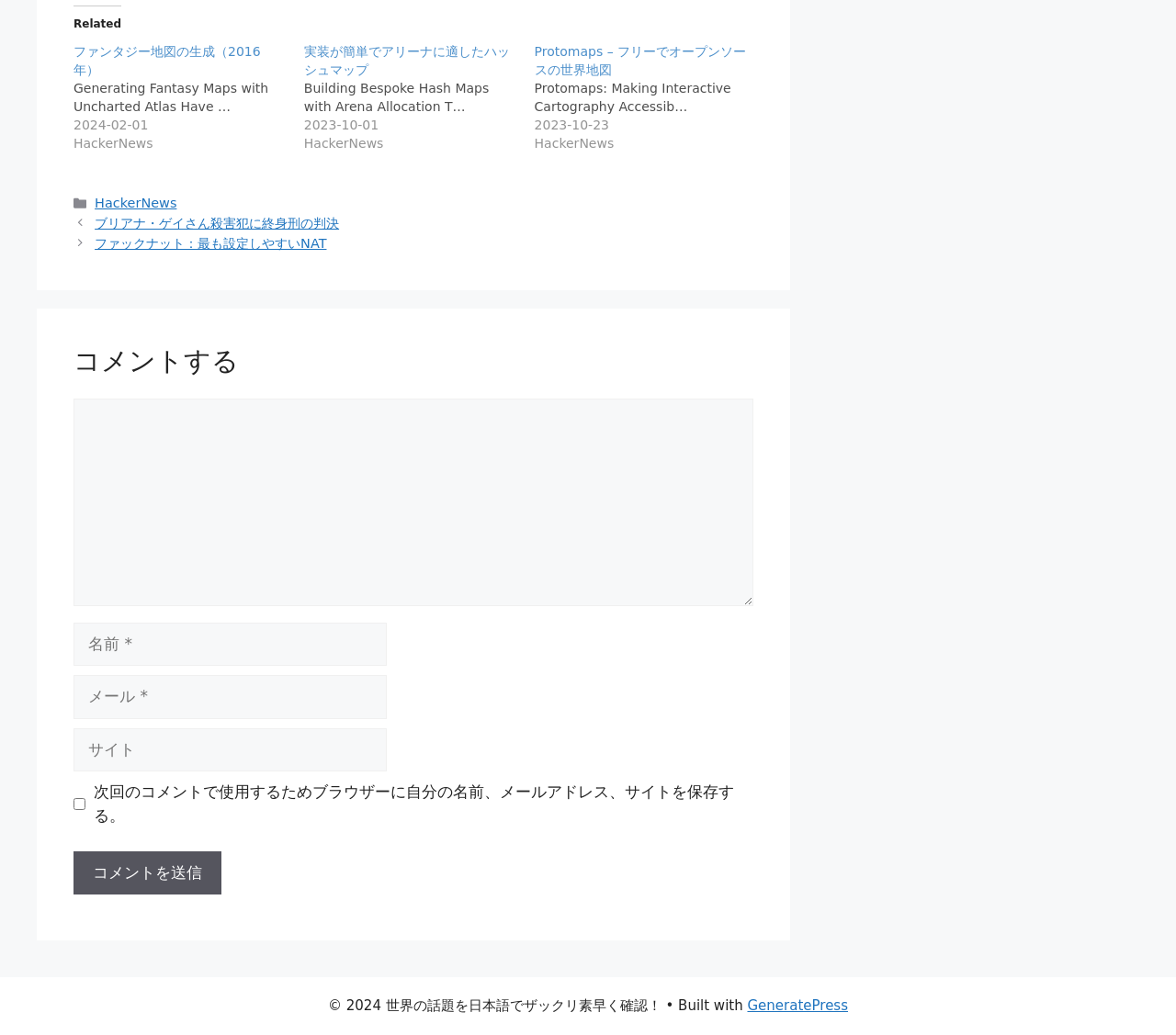Use a single word or phrase to respond to the question:
What is the name of the website's copyright holder?

世界の話題を日本語でザックリ素早く確認！